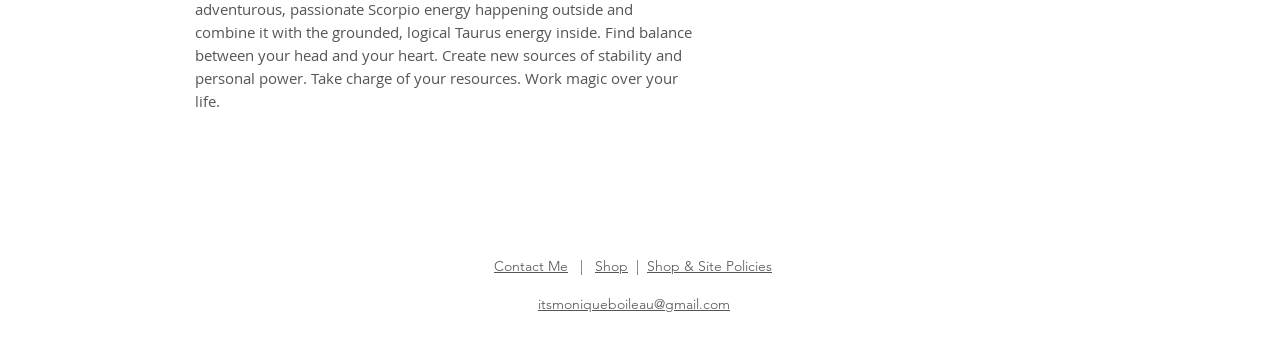Provide the bounding box coordinates of the HTML element this sentence describes: "aria-label="Facebook"". The bounding box coordinates consist of four float numbers between 0 and 1, i.e., [left, top, right, bottom].

[0.453, 0.566, 0.48, 0.666]